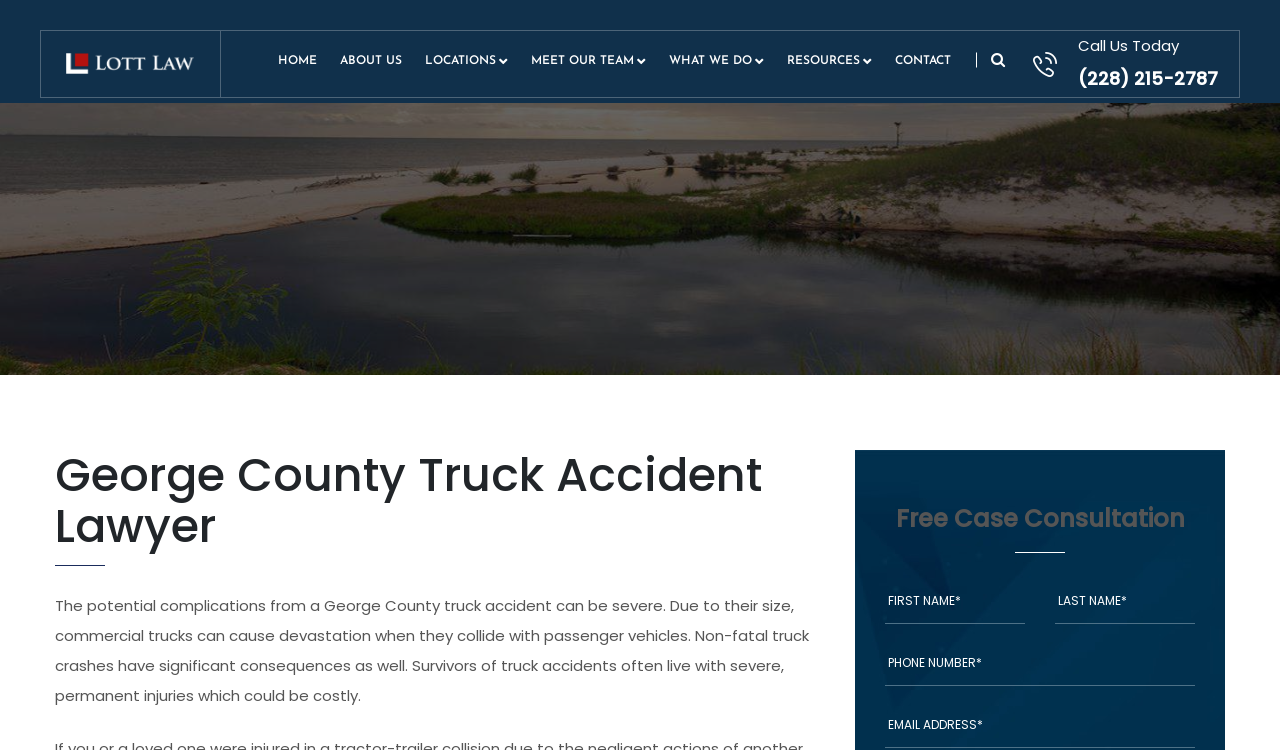Find the bounding box coordinates of the UI element according to this description: "What We Do".

[0.523, 0.041, 0.597, 0.121]